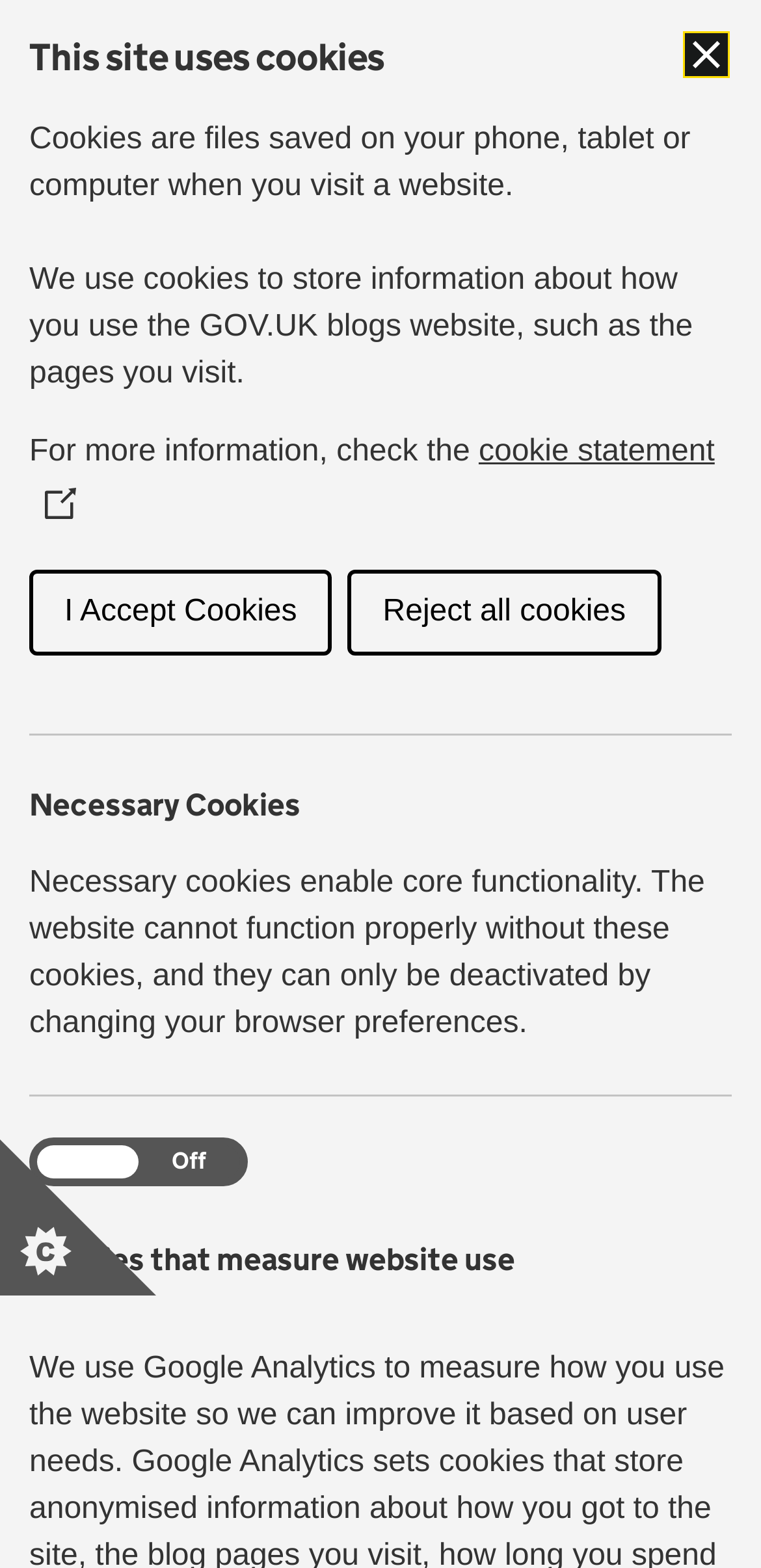Offer an in-depth caption of the entire webpage.

This webpage is from the Home Office Media, featuring news and updates. At the top right corner, there is a "Save and Close" button and a heading that informs users about the website's cookie policy. Below this, there is a brief explanation of what cookies are and how they are used on the website. Users can choose to accept or reject cookies, and there is an option to set cookie preferences.

On the top left corner, there is a "Skip to main content" link, followed by a "GOV.UK" link and an image of the GOV.UK logo. Below this, there is a banner with the blog name "Home Office in the media" and a heading that reads "Blog Home Office in the media". There are also links to the blog and "Home Office in the media" sections.

The main content of the webpage is a news article titled "Home Secretary: 'We owe our police officers a huge debt of thanks'". The article is posted by the Home Office news team and dated March 25, 2017. The content of the article is a statement from the Home Secretary, Amber Rudd, thanking the police for their bravery and professionalism following the attacks in Westminster. She also pays tribute to PC Keith Palmer who gave his life to keep others safe.

On the right side of the webpage, there is a search bar where users can search for specific content. There are also links to related categories, such as "Ministerial opinion". Overall, the webpage is well-organized and easy to navigate, with clear headings and concise text.